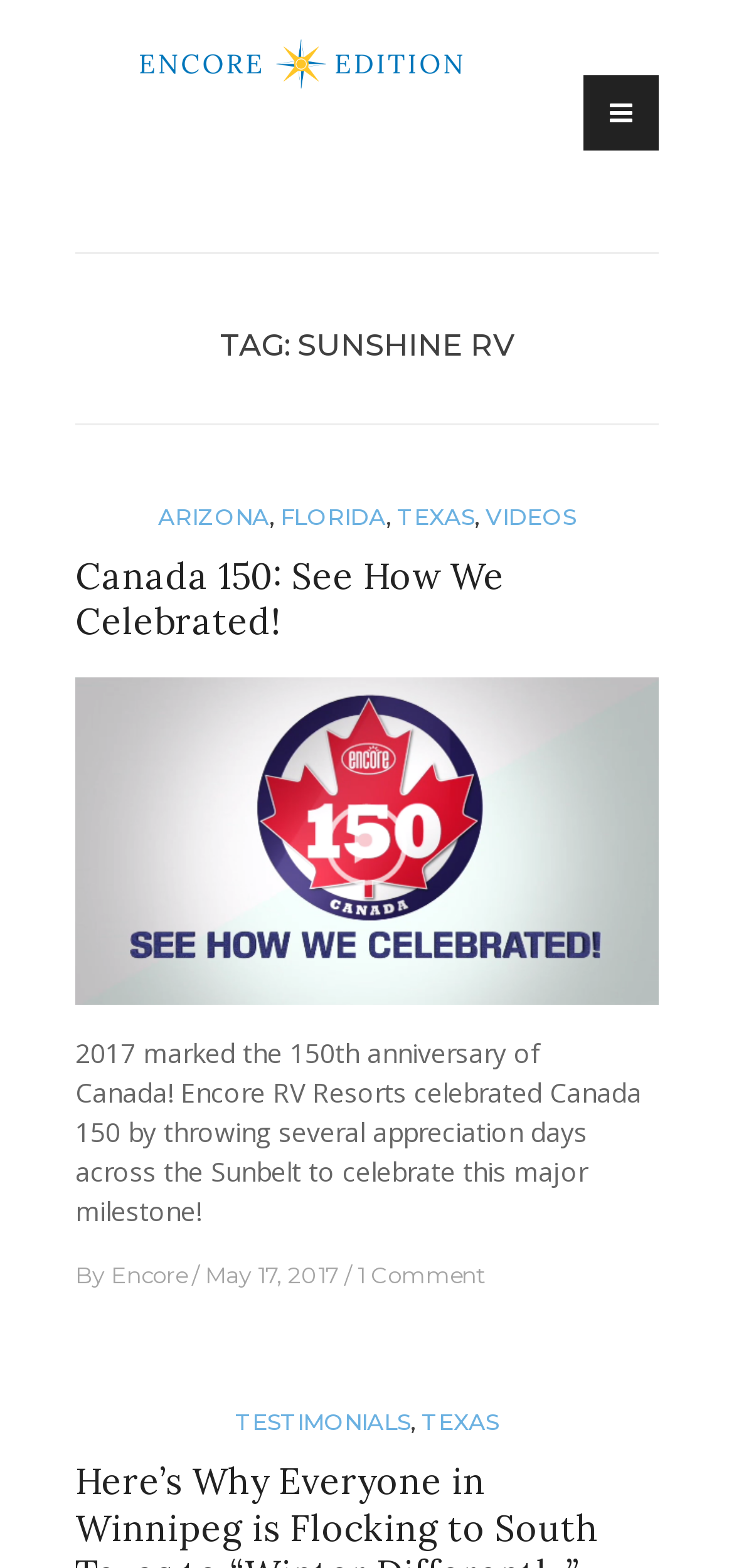Locate the bounding box coordinates of the area that needs to be clicked to fulfill the following instruction: "Read 'Canada 150: See How We Celebrated!' article". The coordinates should be in the format of four float numbers between 0 and 1, namely [left, top, right, bottom].

[0.103, 0.352, 0.687, 0.411]